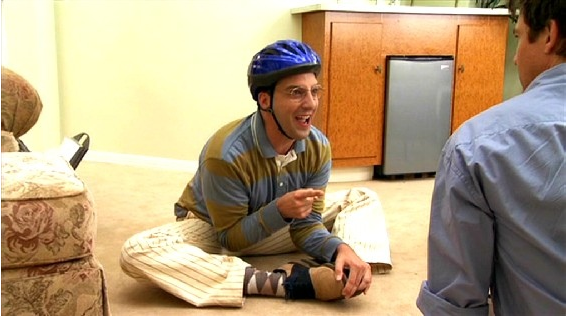Please provide a detailed answer to the question below based on the screenshot: 
What type of atmosphere is depicted in the background?

The background of the image includes a cozy sofa and a kitchen area with wooden cabinets, which contributes to a domestic and lighthearted atmosphere, fitting for a comedic scene from 'Arrested Development'.